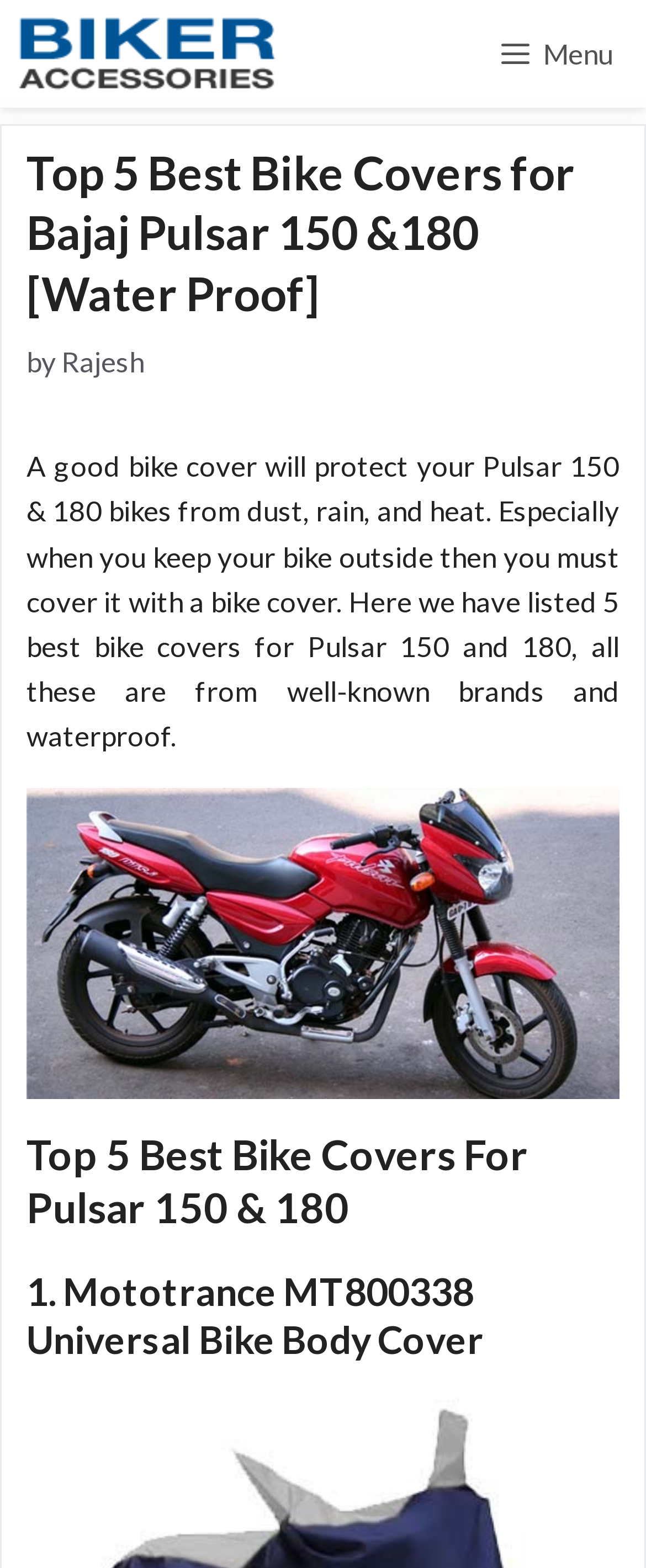What is the brand of the first bike cover listed?
From the screenshot, supply a one-word or short-phrase answer.

Mototrance